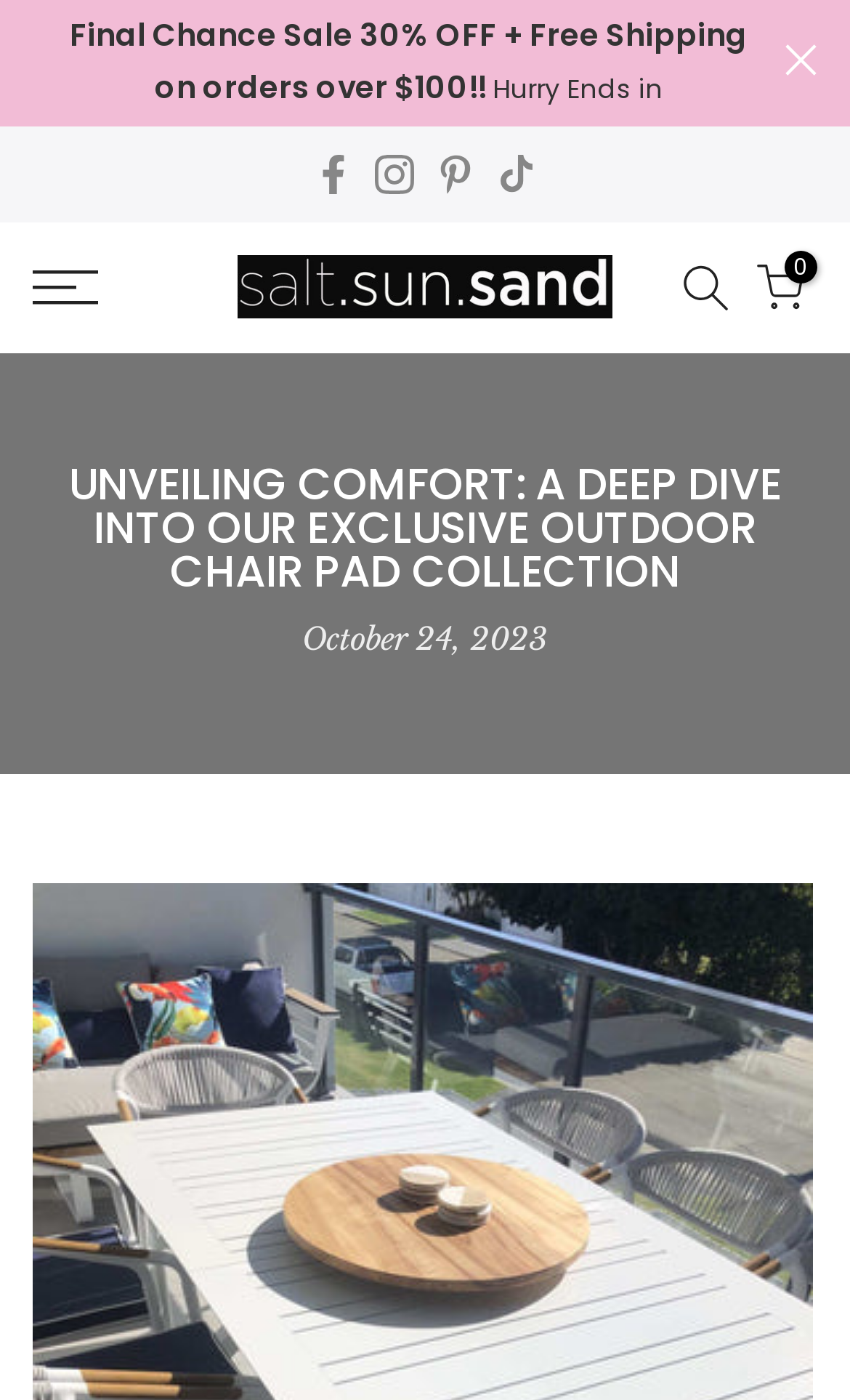What is the date of the latest article?
Using the image, give a concise answer in the form of a single word or short phrase.

October 24, 2023